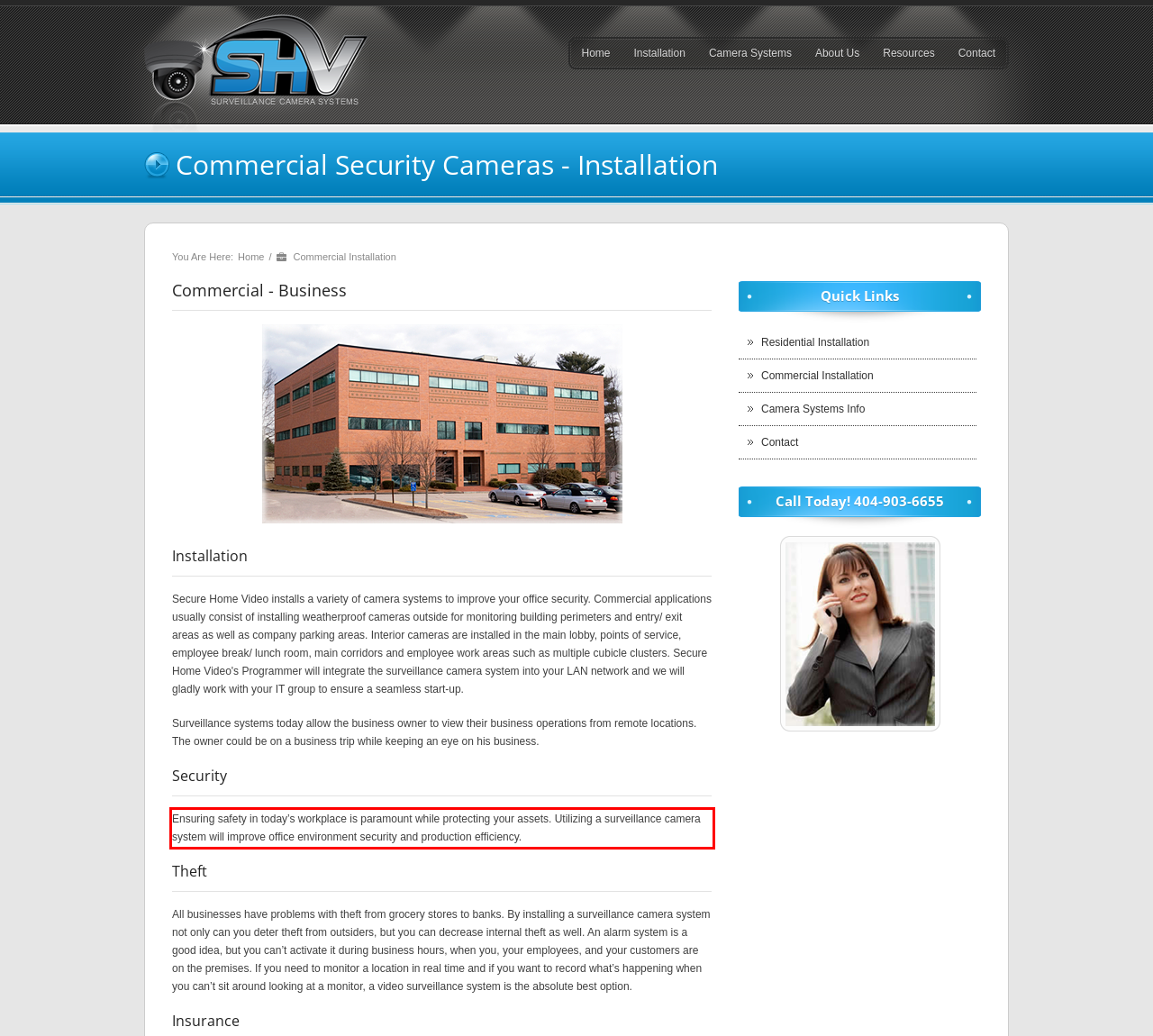View the screenshot of the webpage and identify the UI element surrounded by a red bounding box. Extract the text contained within this red bounding box.

Ensuring safety in today’s workplace is paramount while protecting your assets. Utilizing a surveillance camera system will improve office environment security and production efficiency.